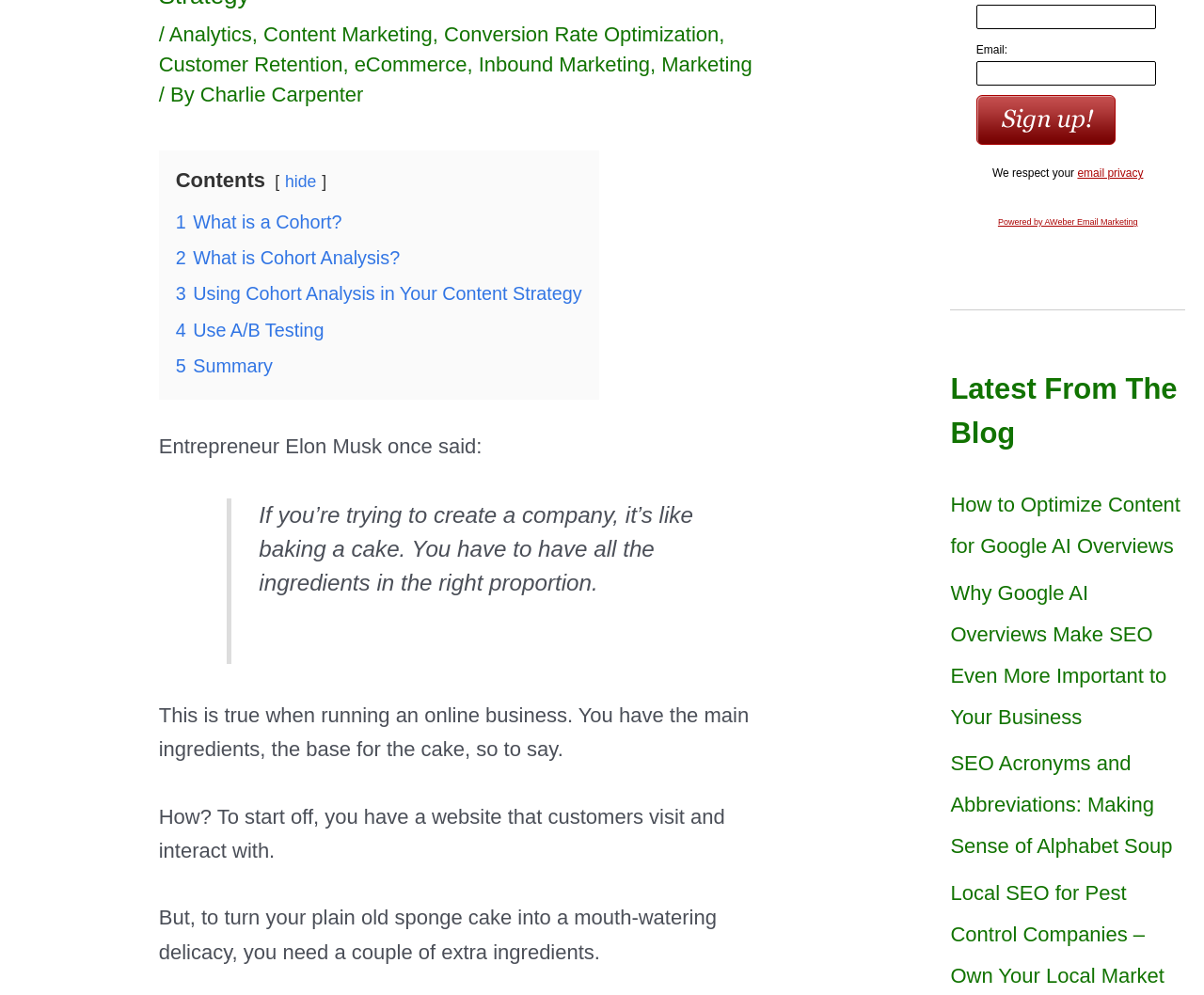Using the webpage screenshot, find the UI element described by parent_node: Comment name="author" placeholder="Name *". Provide the bounding box coordinates in the format (top-left x, top-left y, bottom-right x, bottom-right y), ensuring all values are floating point numbers between 0 and 1.

None